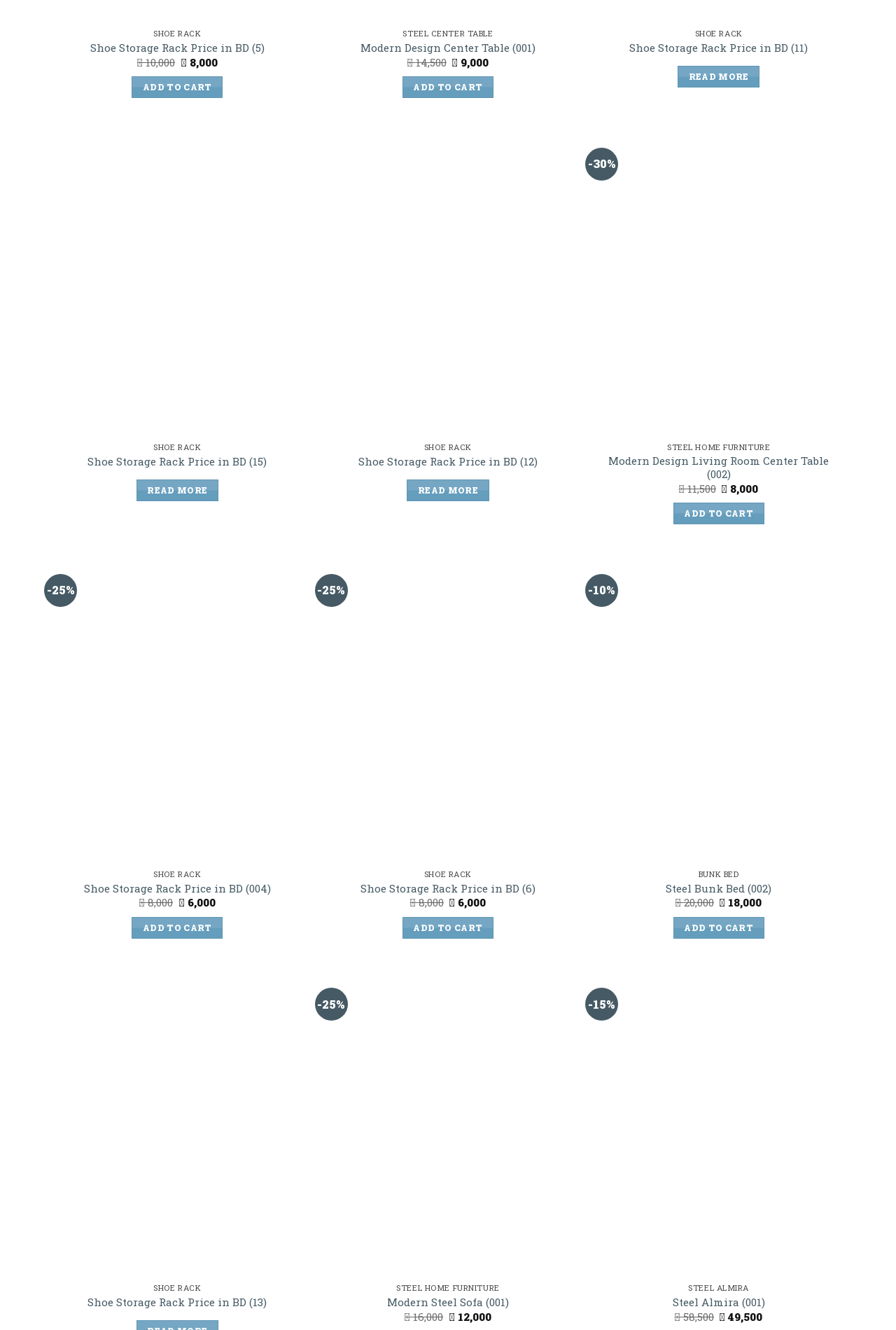What is the price of the Modern Design Center Table?
Using the image as a reference, give an elaborate response to the question.

I found the price of the Modern Design Center Table by looking at the text '৳ 9,000' which is located near the product name and image. This text is likely to be the price of the product.